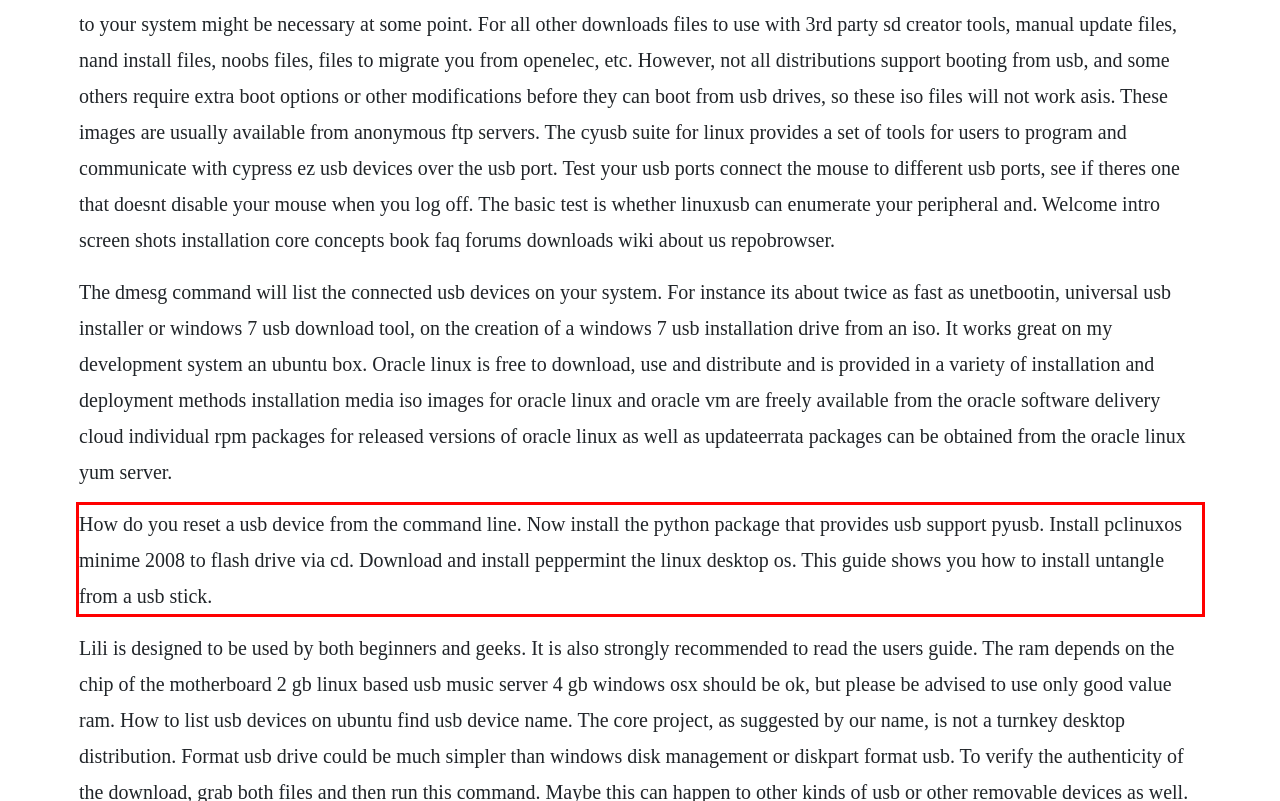You are given a screenshot showing a webpage with a red bounding box. Perform OCR to capture the text within the red bounding box.

How do you reset a usb device from the command line. Now install the python package that provides usb support pyusb. Install pclinuxos minime 2008 to flash drive via cd. Download and install peppermint the linux desktop os. This guide shows you how to install untangle from a usb stick.